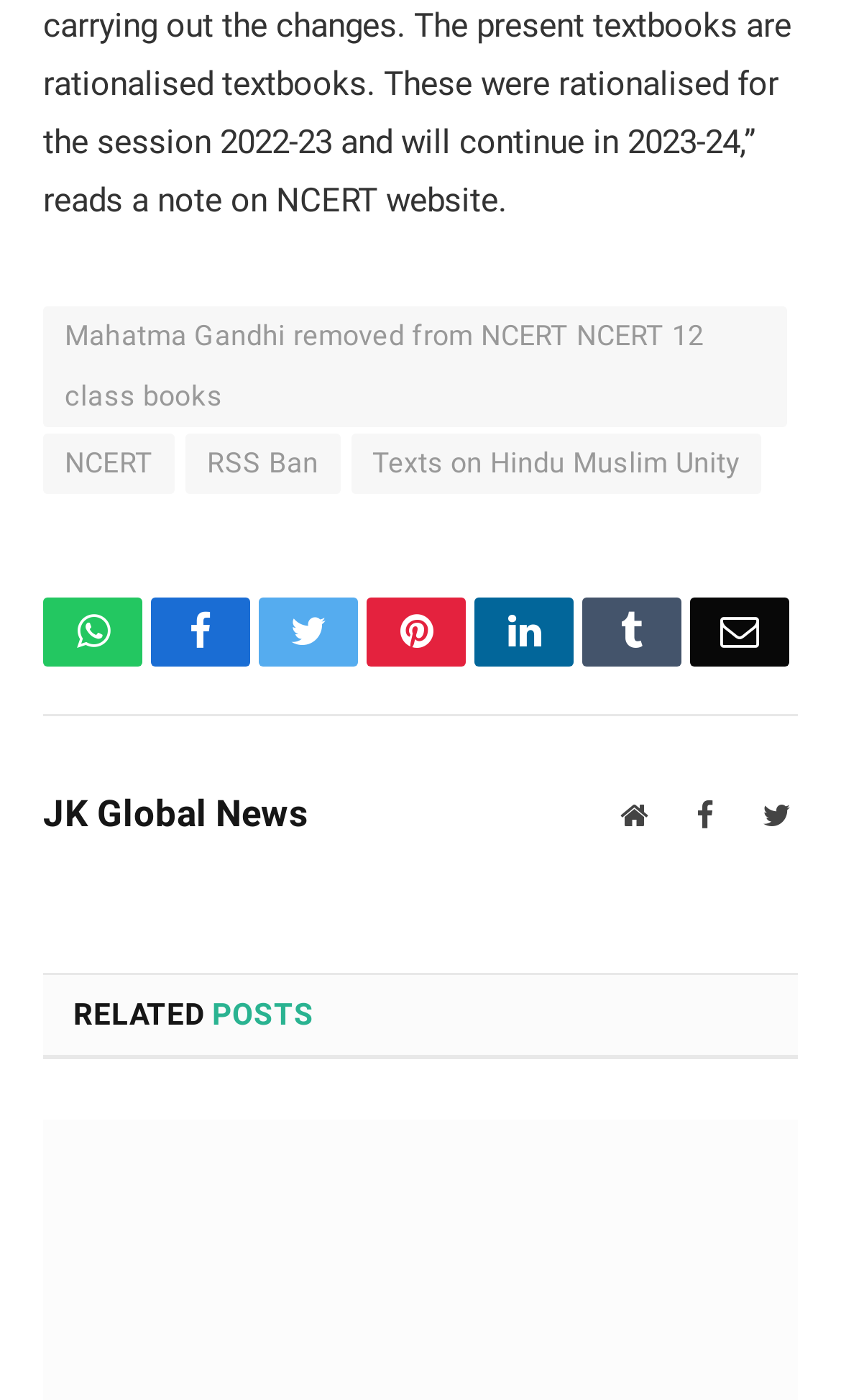Please locate the clickable area by providing the bounding box coordinates to follow this instruction: "Click on the link to NCERT".

[0.051, 0.31, 0.208, 0.353]